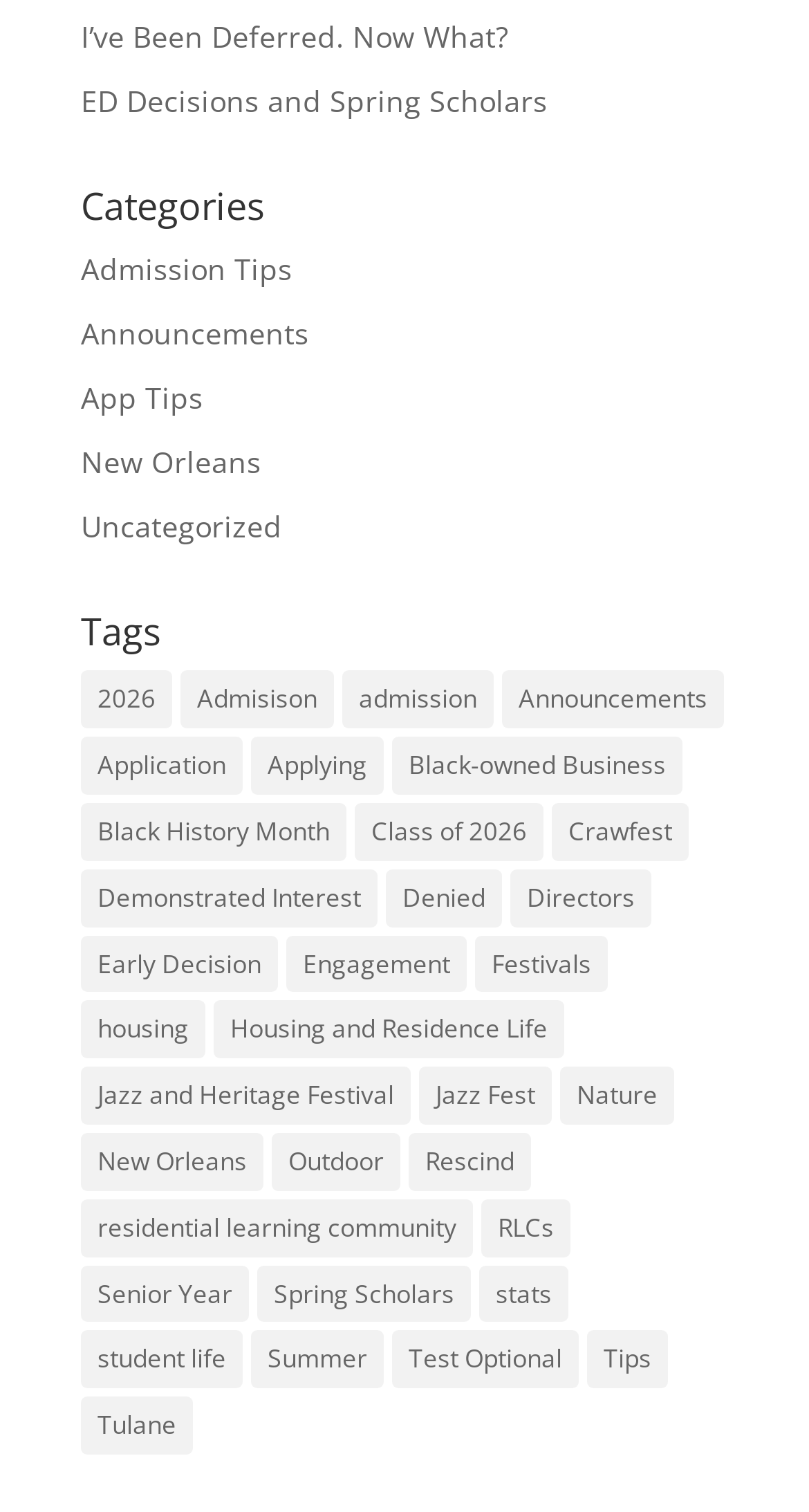Point out the bounding box coordinates of the section to click in order to follow this instruction: "Visit Machine / vehicle construction".

None